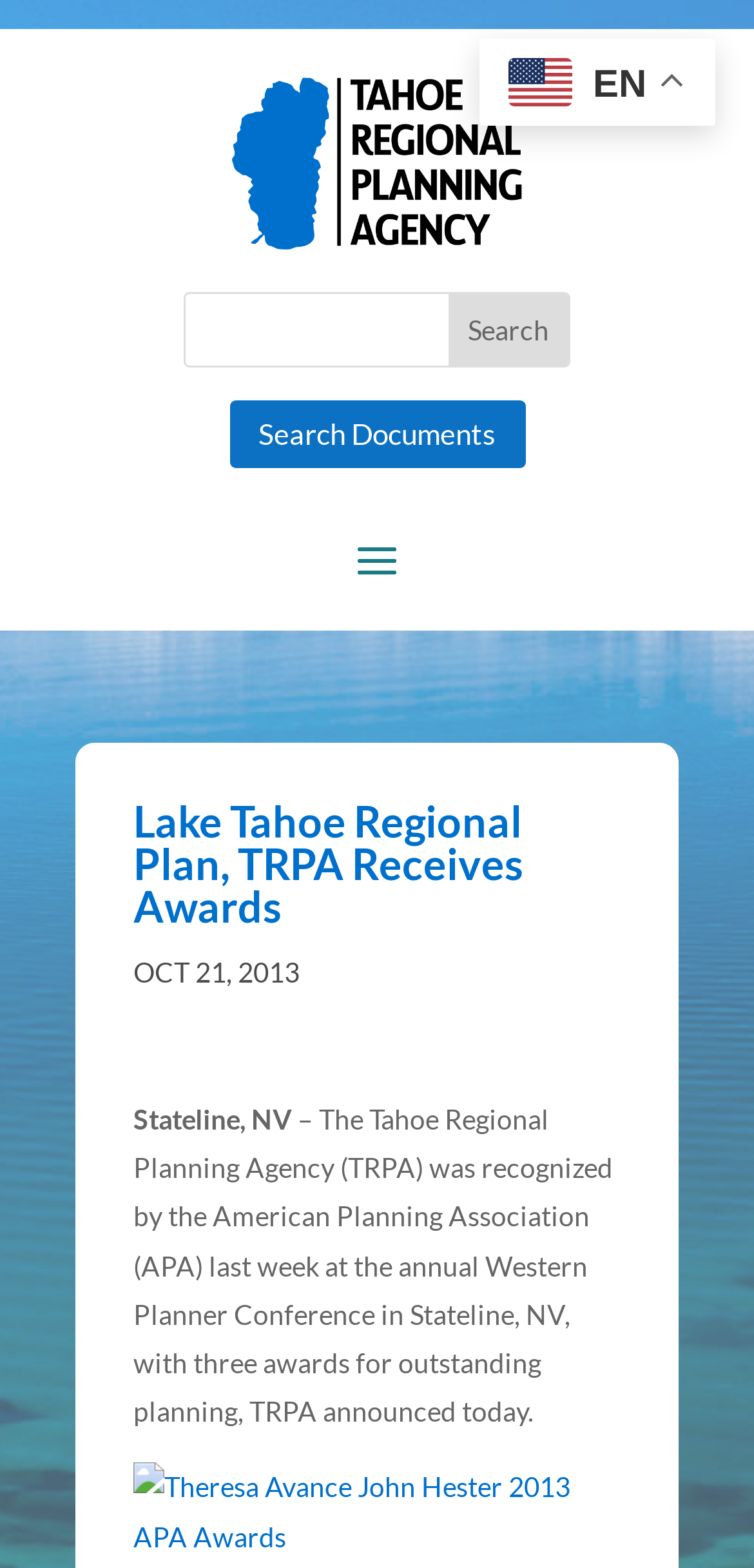What is the location of the Western Planner Conference?
Respond to the question with a well-detailed and thorough answer.

I found the location of the Western Planner Conference by reading the static text element that says 'Stateline, NV' which is located below the main heading.